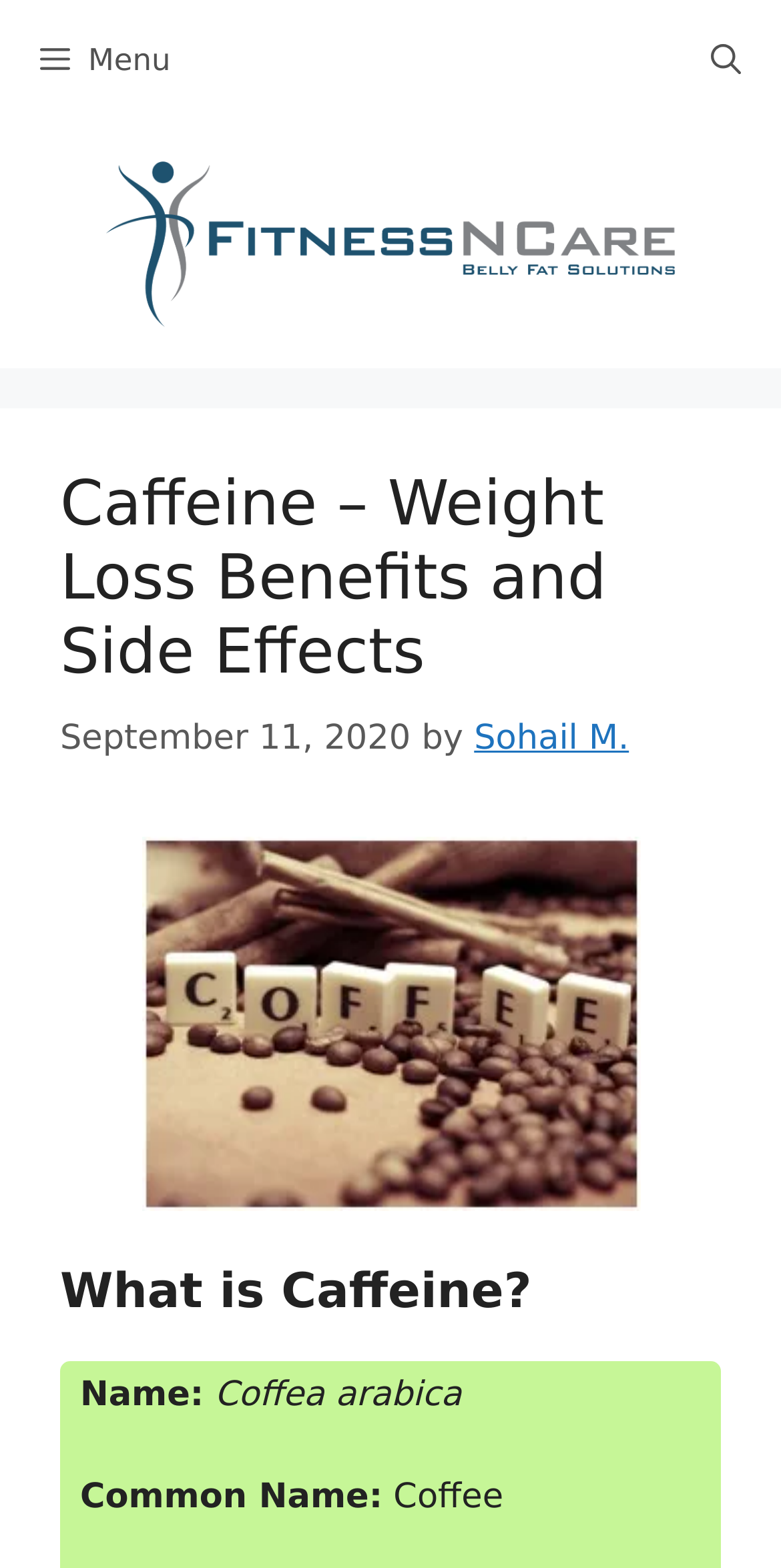Using the description "Blockchain Technology", locate and provide the bounding box of the UI element.

None